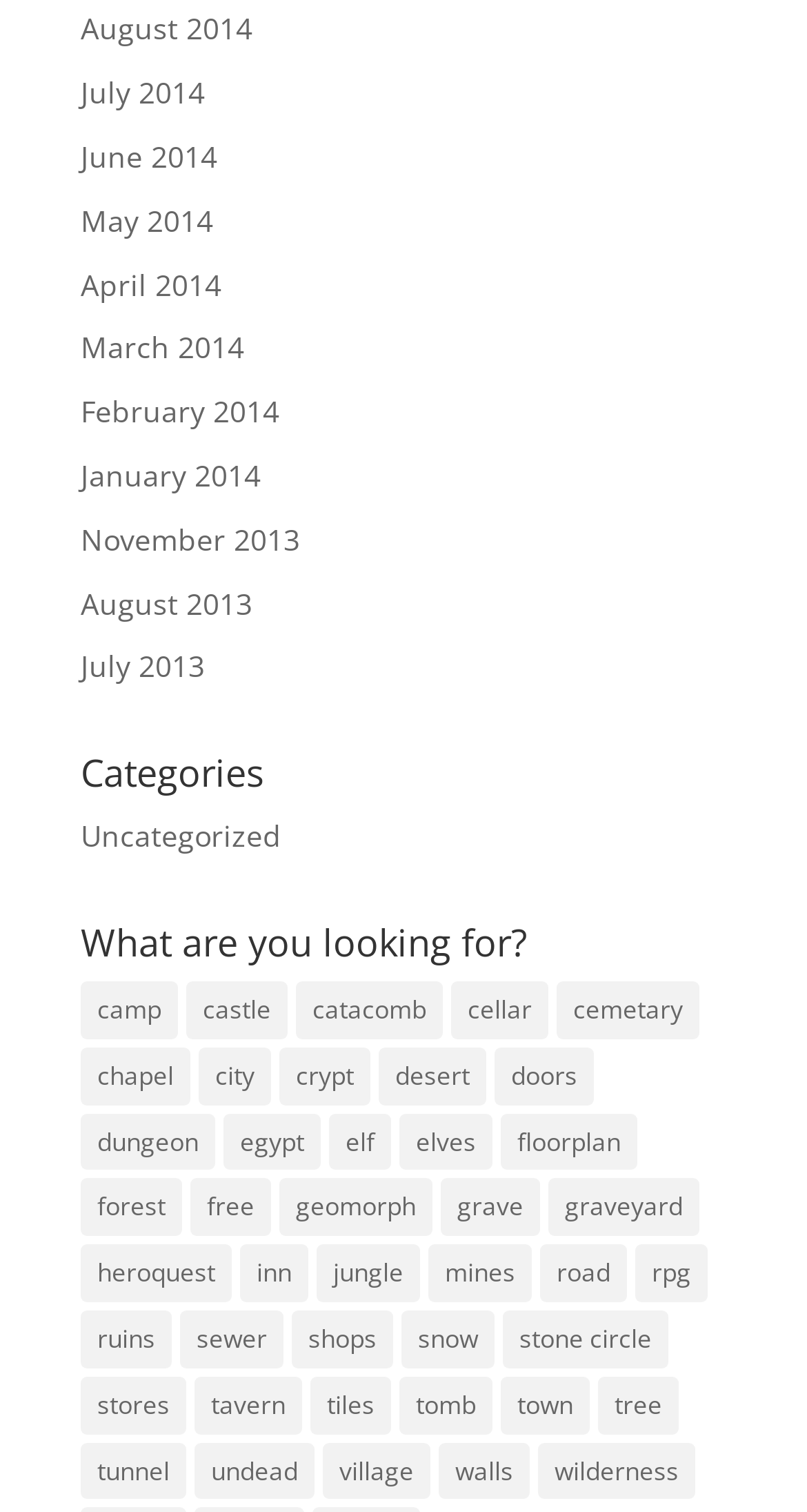Find the bounding box coordinates of the element's region that should be clicked in order to follow the given instruction: "Search for items related to castle". The coordinates should consist of four float numbers between 0 and 1, i.e., [left, top, right, bottom].

[0.231, 0.649, 0.356, 0.687]